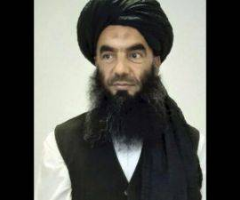What is the color of the man's waistcoat?
Based on the screenshot, provide a one-word or short-phrase response.

black